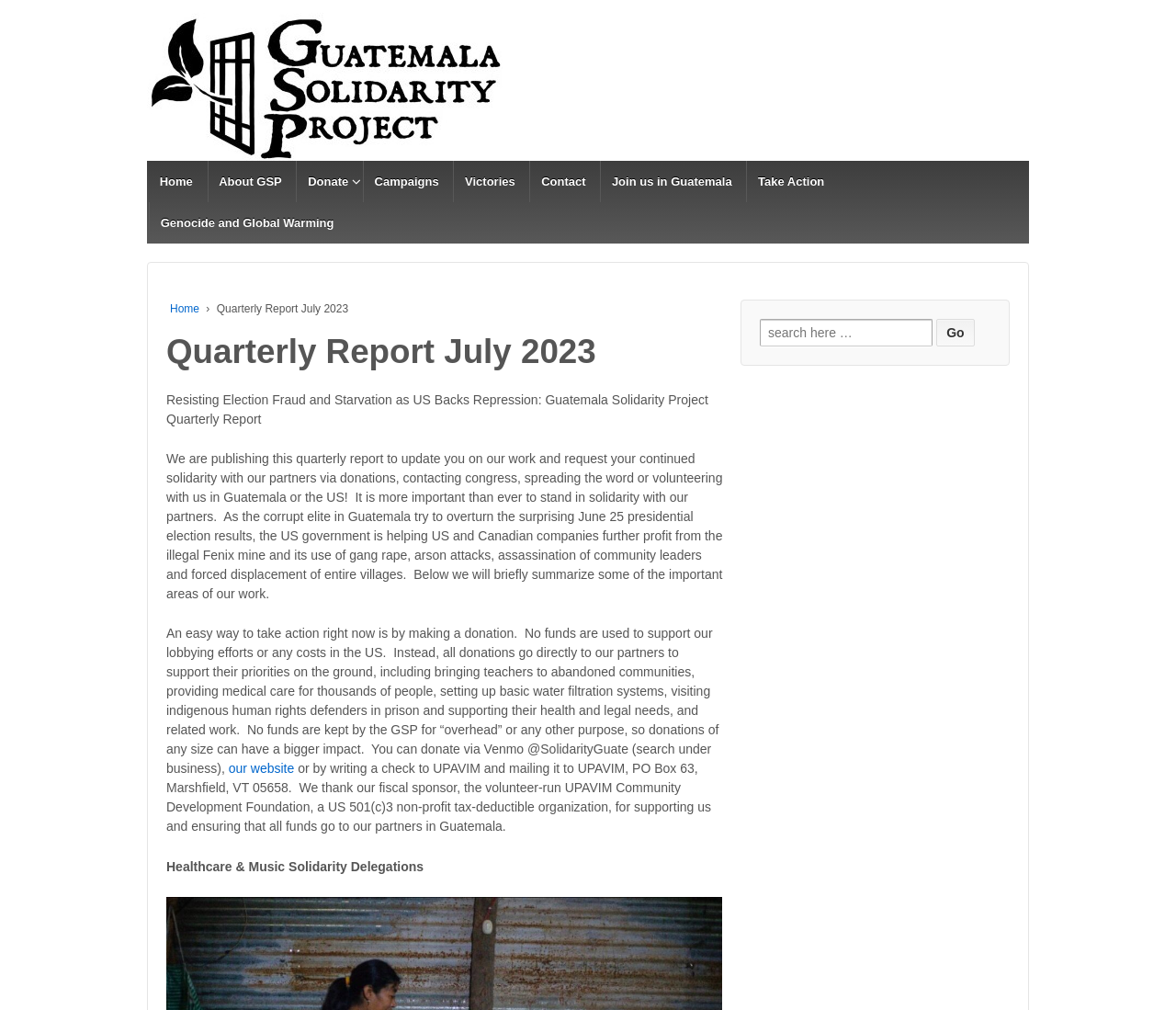Identify the bounding box coordinates for the UI element described as: "About GSP". The coordinates should be provided as four floats between 0 and 1: [left, top, right, bottom].

[0.176, 0.159, 0.249, 0.2]